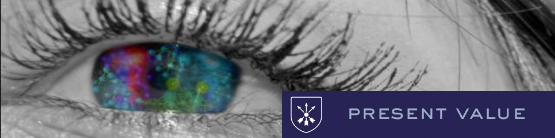What is the color of the banner adjacent to the eye?
Provide a short answer using one word or a brief phrase based on the image.

Purple